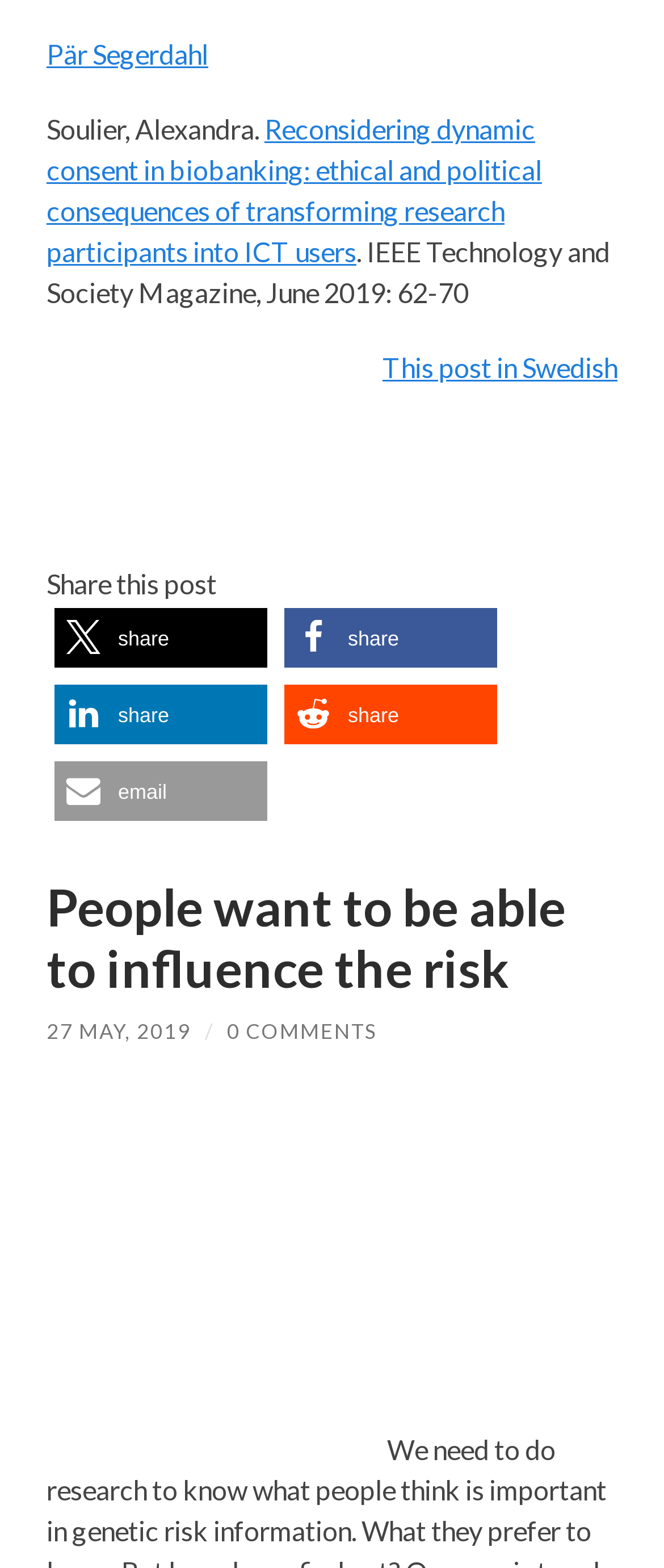Please respond in a single word or phrase: 
How many share buttons are there?

4